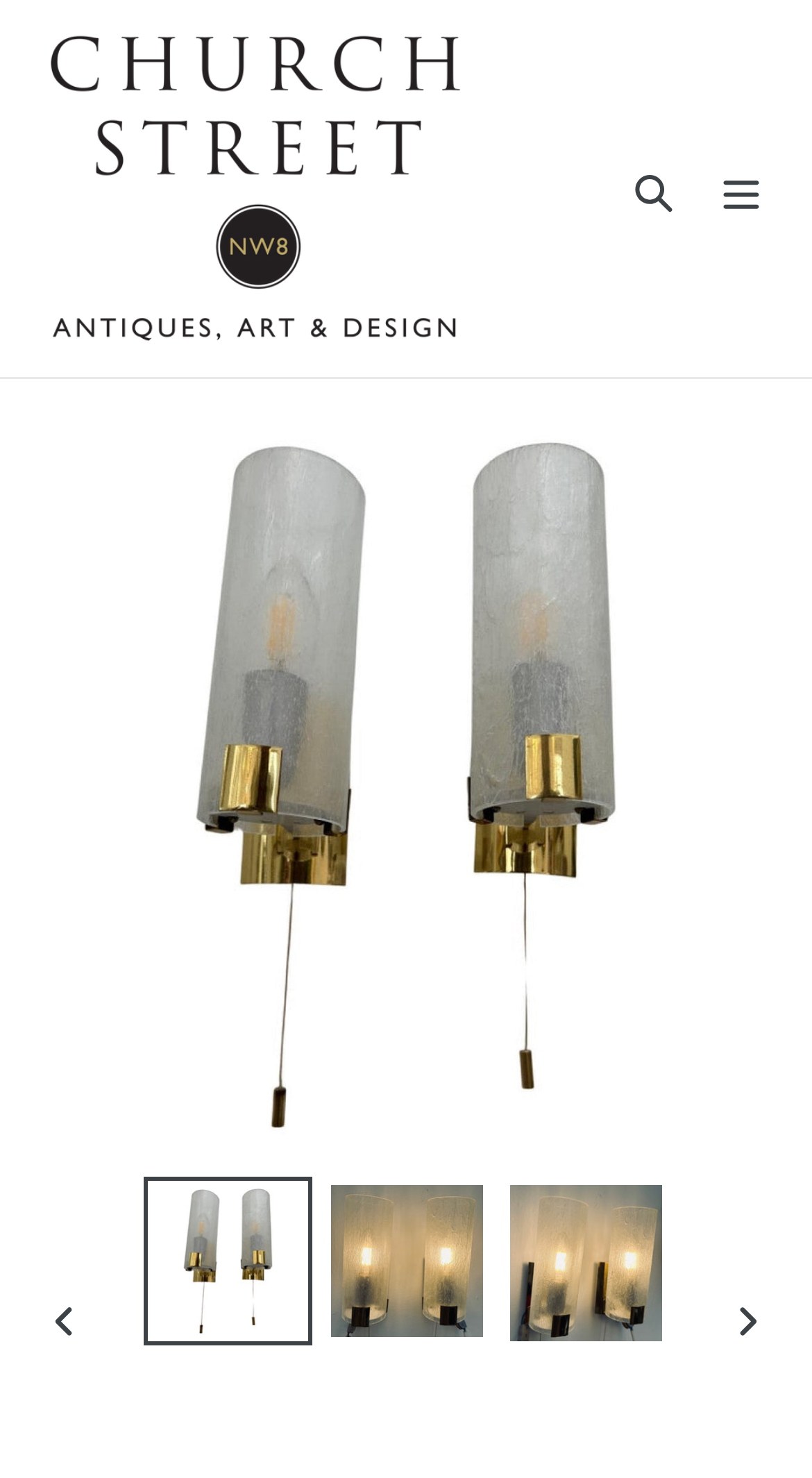Identify the bounding box of the UI element that matches this description: "Previous slide".

[0.023, 0.863, 0.136, 0.921]